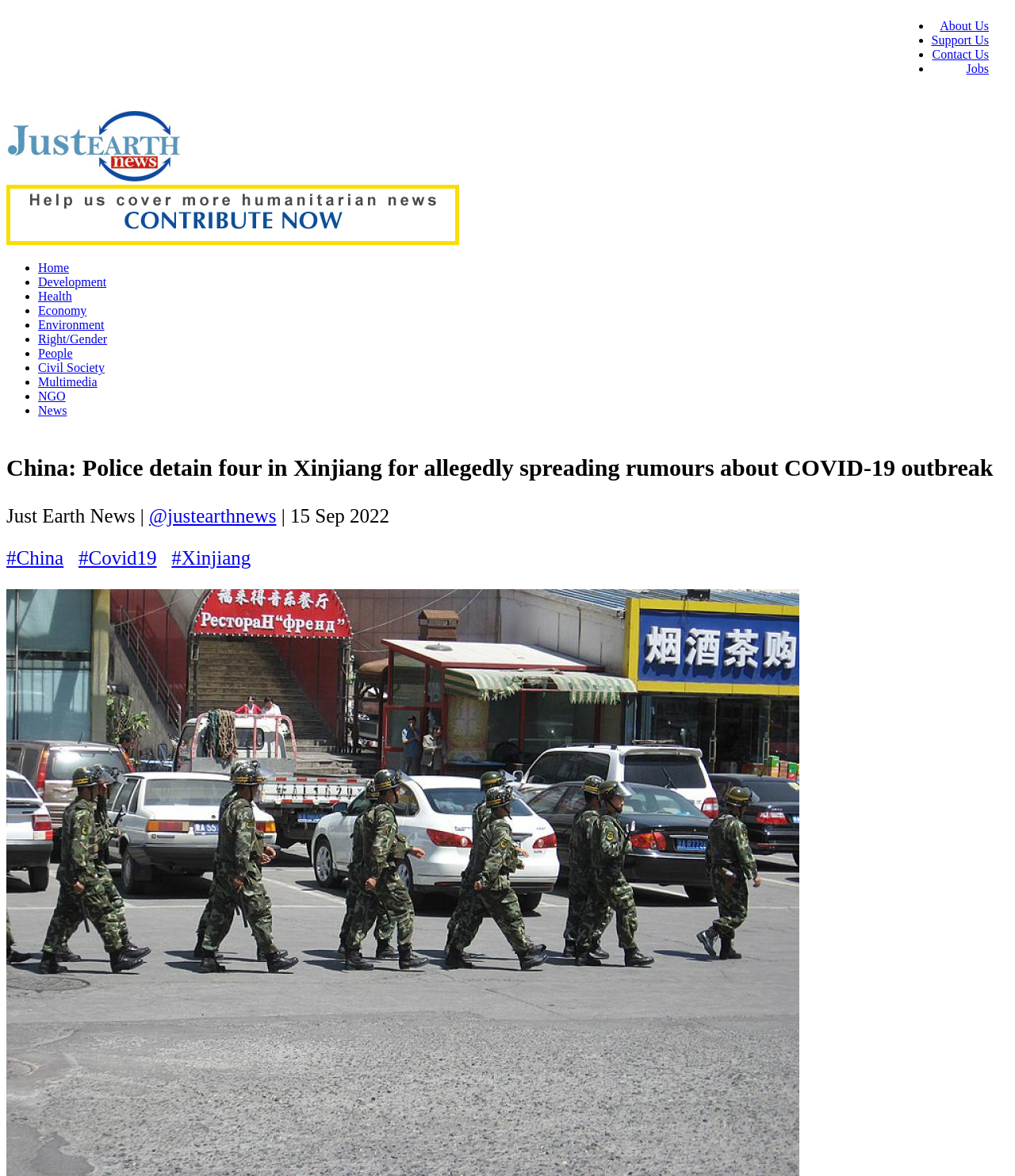Specify the bounding box coordinates of the area to click in order to follow the given instruction: "View the featured article."

None